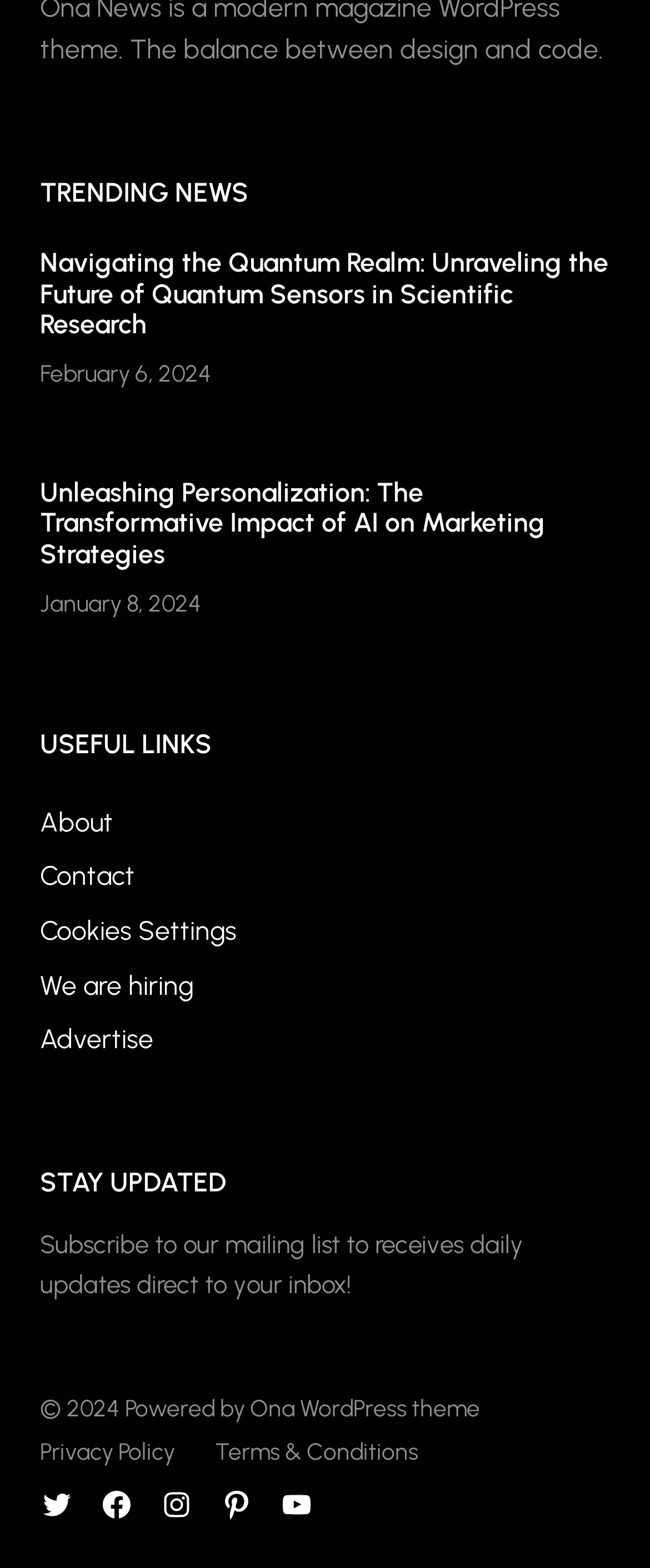Look at the image and give a detailed response to the following question: What is the purpose of the 'STAY UPDATED' section?

I read the static text element [1026] under the 'STAY UPDATED' heading, which says 'Subscribe to our mailing list to receives daily updates direct to your inbox!', and inferred that the purpose of this section is to allow users to subscribe to the mailing list.